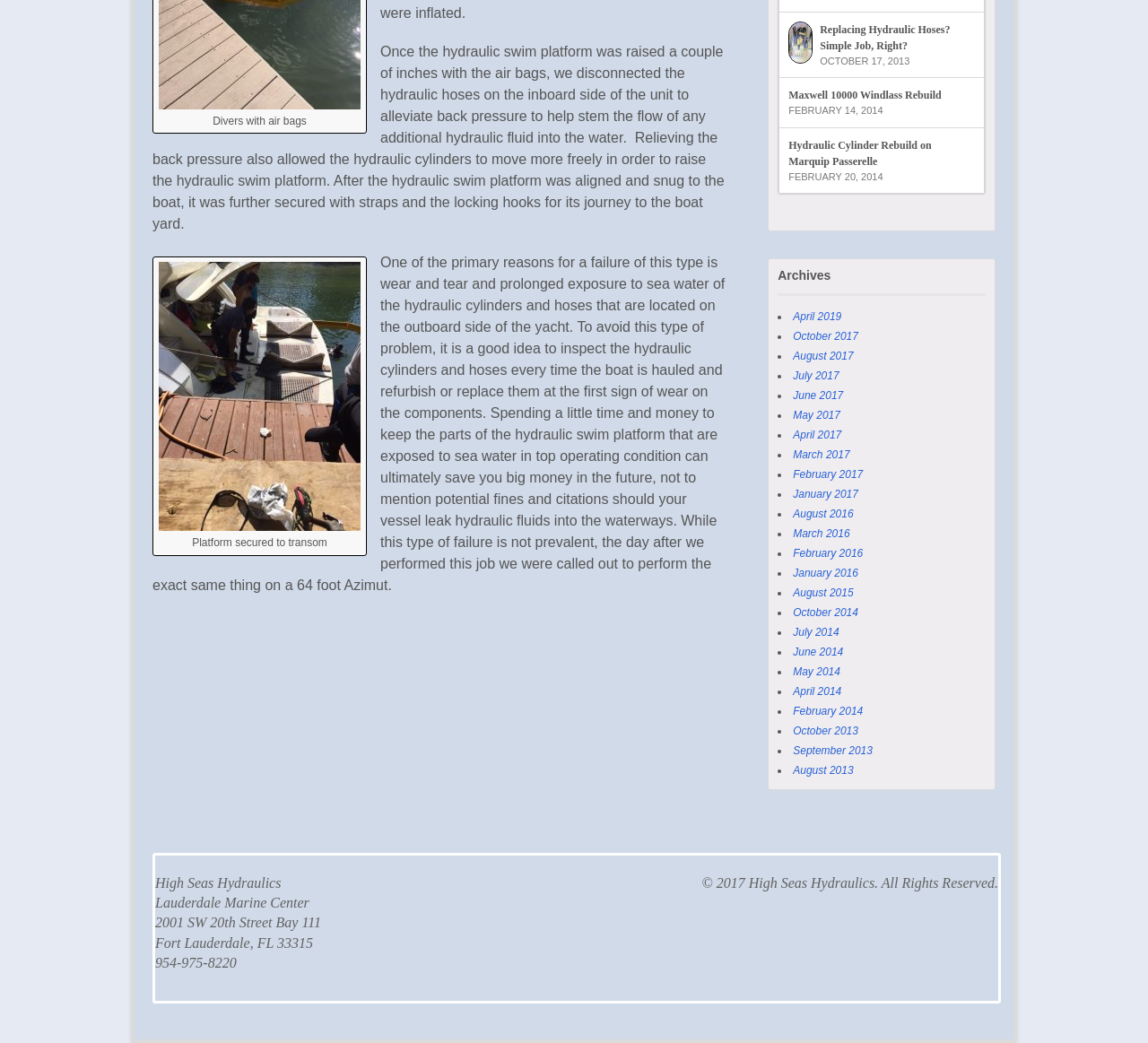From the screenshot, find the bounding box of the UI element matching this description: "September 2013". Supply the bounding box coordinates in the form [left, top, right, bottom], each a float between 0 and 1.

[0.691, 0.713, 0.76, 0.725]